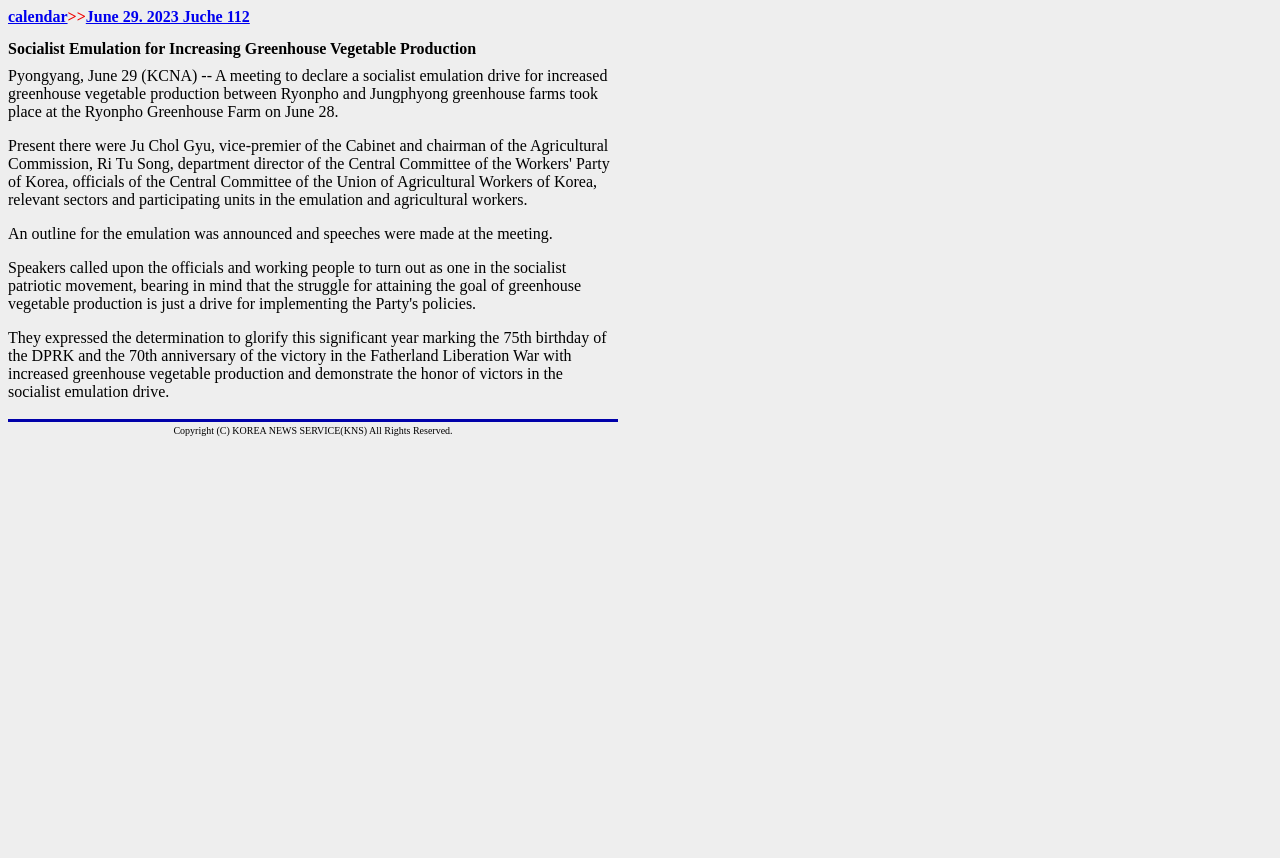Look at the image and write a detailed answer to the question: 
What is the topic of the article?

The topic of the article is mentioned in the table cell containing the text 'Socialist Emulation for Increasing Greenhouse Vegetable Production'. This suggests that the article is discussing a socialist emulation drive related to greenhouse vegetable production.